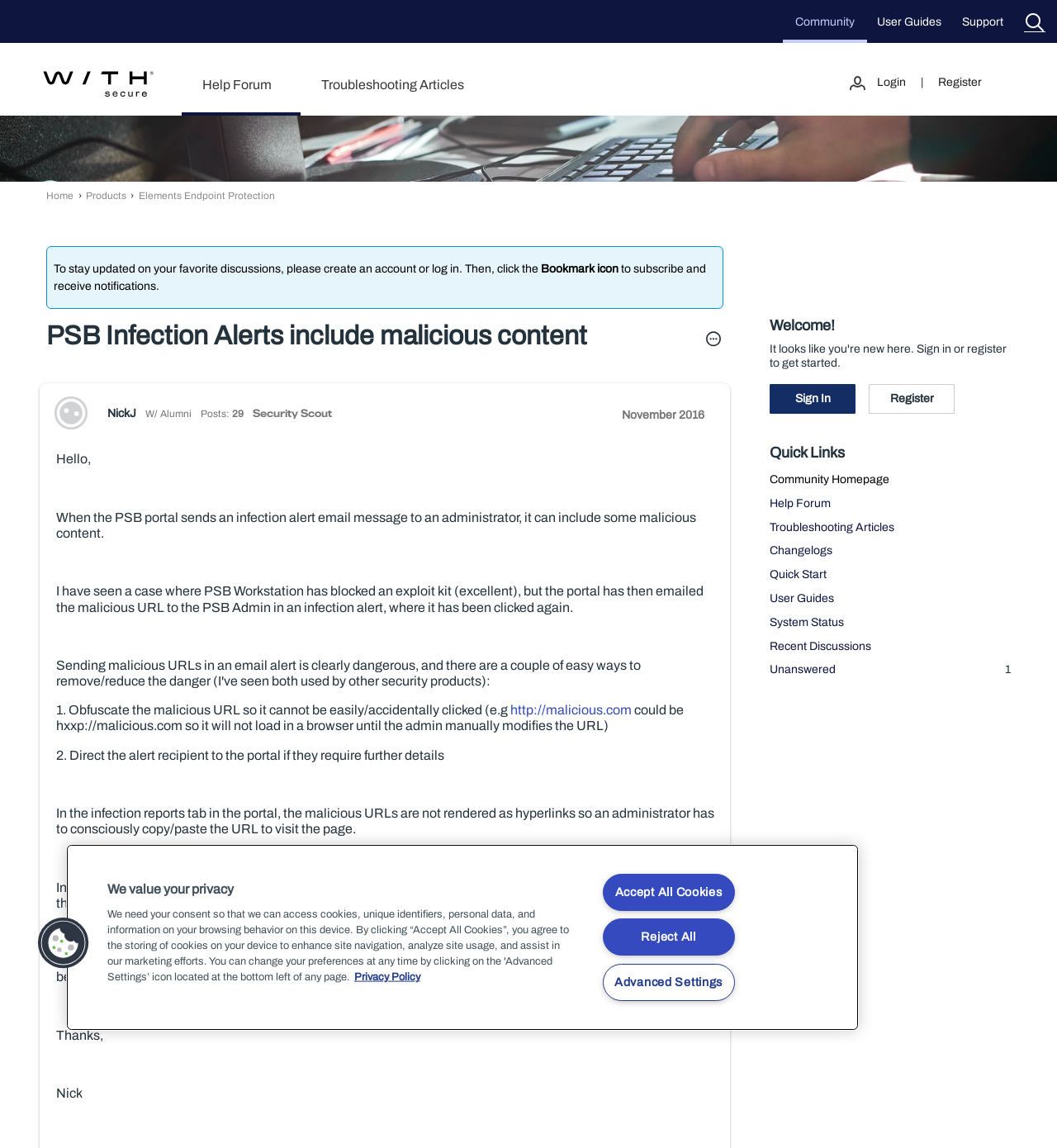What is the warning about in the discussion?
Please give a detailed and elaborate explanation in response to the question.

The warning in the discussion is about the danger of including malicious URLs in email alerts sent by the PSB portal to administrators, which could be clicked accidentally or deliberately, leading to security risks.